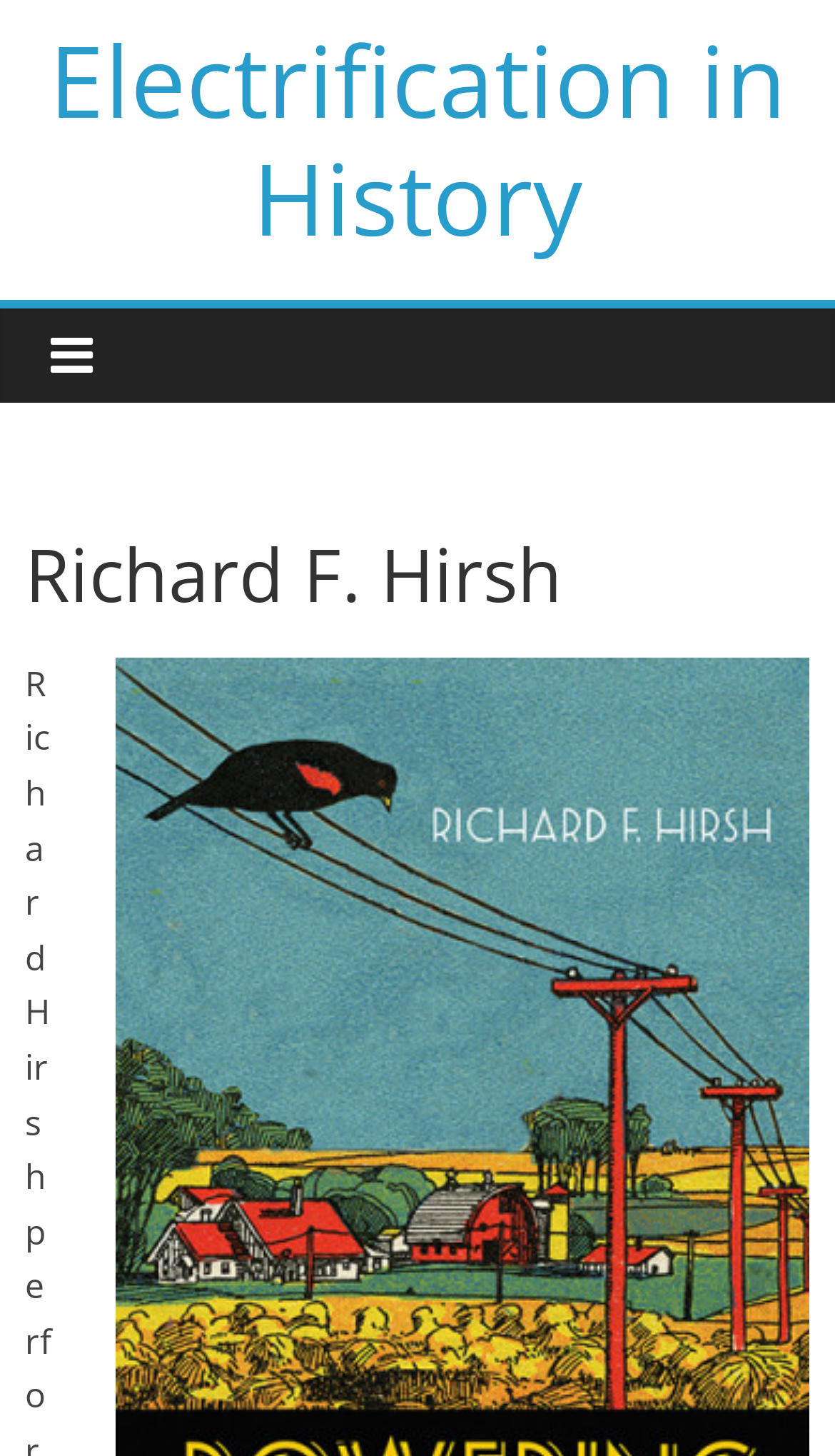Provide the text content of the webpage's main heading.

Electrification in History